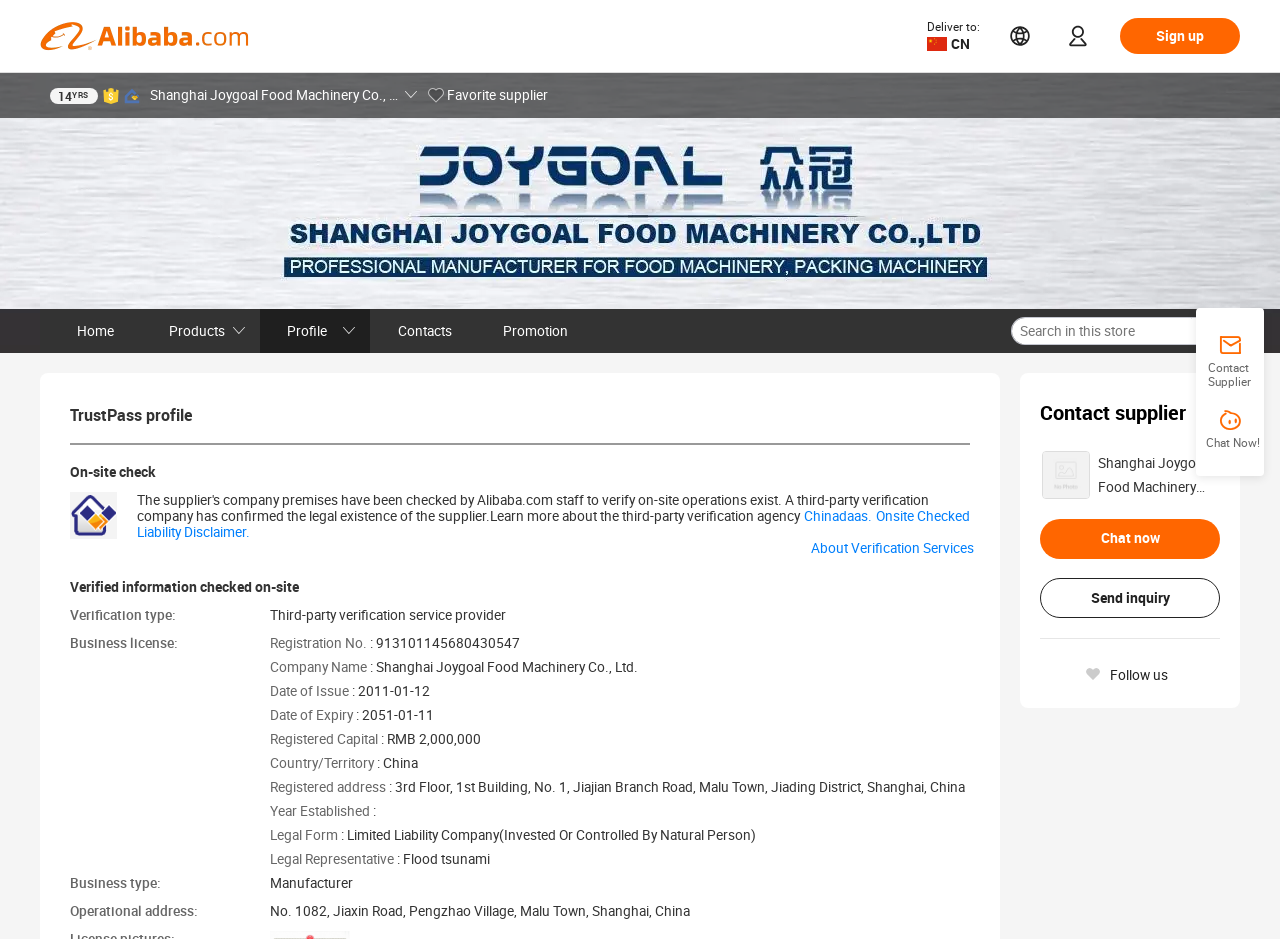Using the description "Contacts", predict the bounding box of the relevant HTML element.

[0.289, 0.329, 0.375, 0.376]